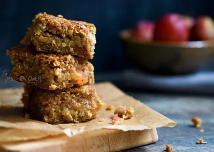Using the details from the image, please elaborate on the following question: What is behind the dessert squares?

The caption states that 'behind them, a rustic bowl filled with fresh apples adds a touch of natural color and suggests a seasonal theme', indicating that the bowl of apples is positioned behind the stack of dessert squares.